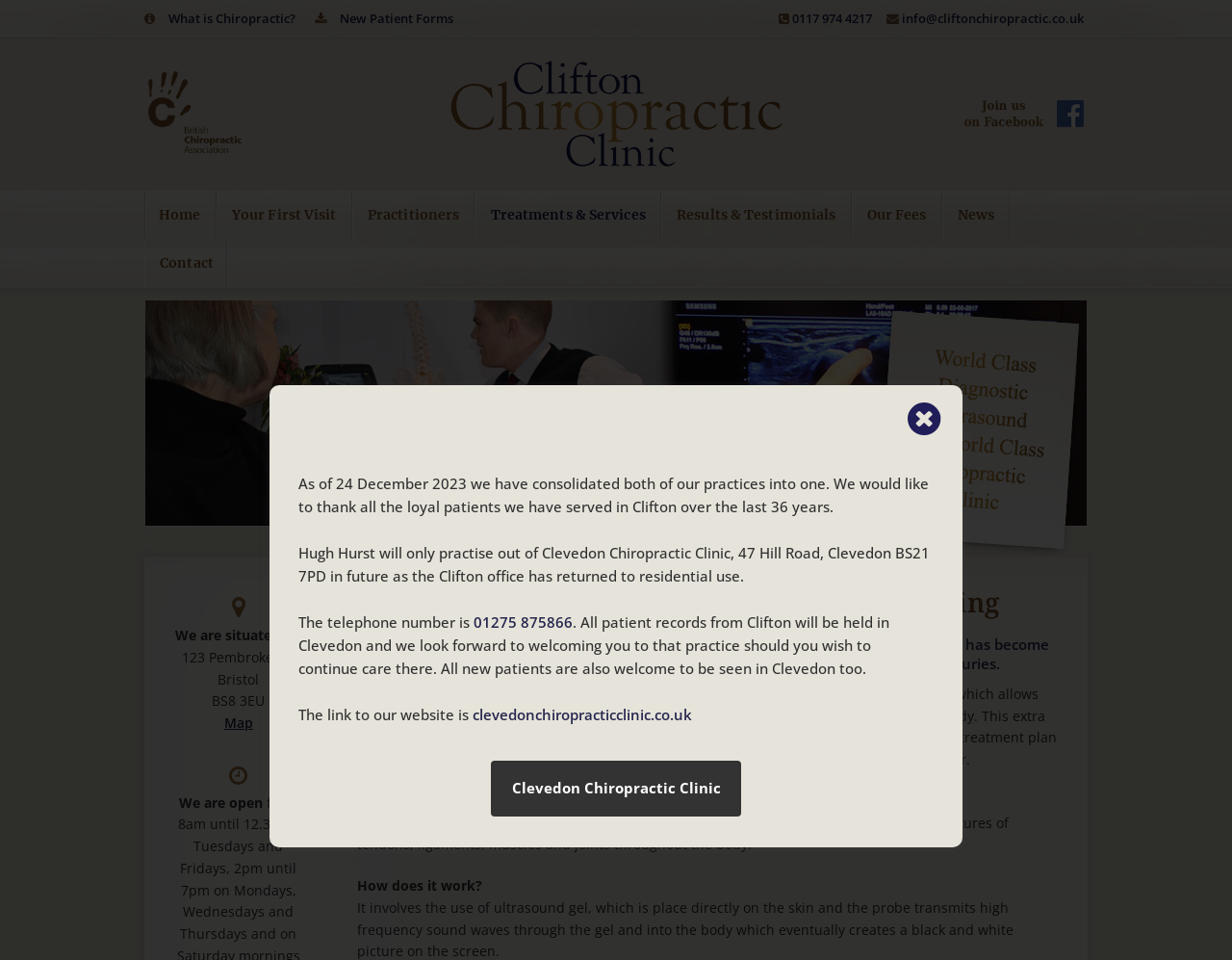Bounding box coordinates should be in the format (top-left x, top-left y, bottom-right x, bottom-right y) and all values should be floating point numbers between 0 and 1. Determine the bounding box coordinate for the UI element described as: 0117 974 4217

[0.643, 0.01, 0.708, 0.028]